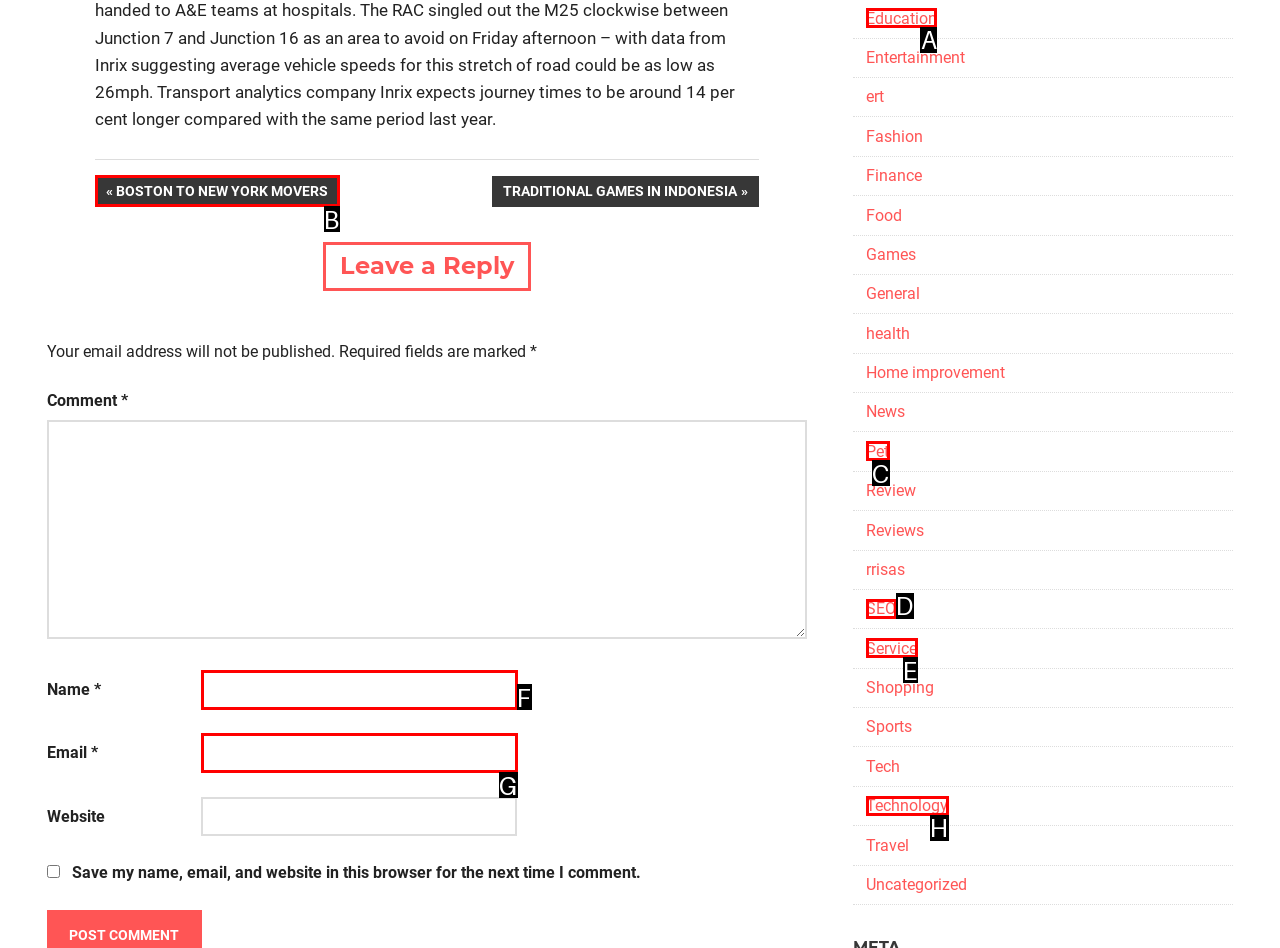Select the HTML element to finish the task: Click on the Education category Reply with the letter of the correct option.

A